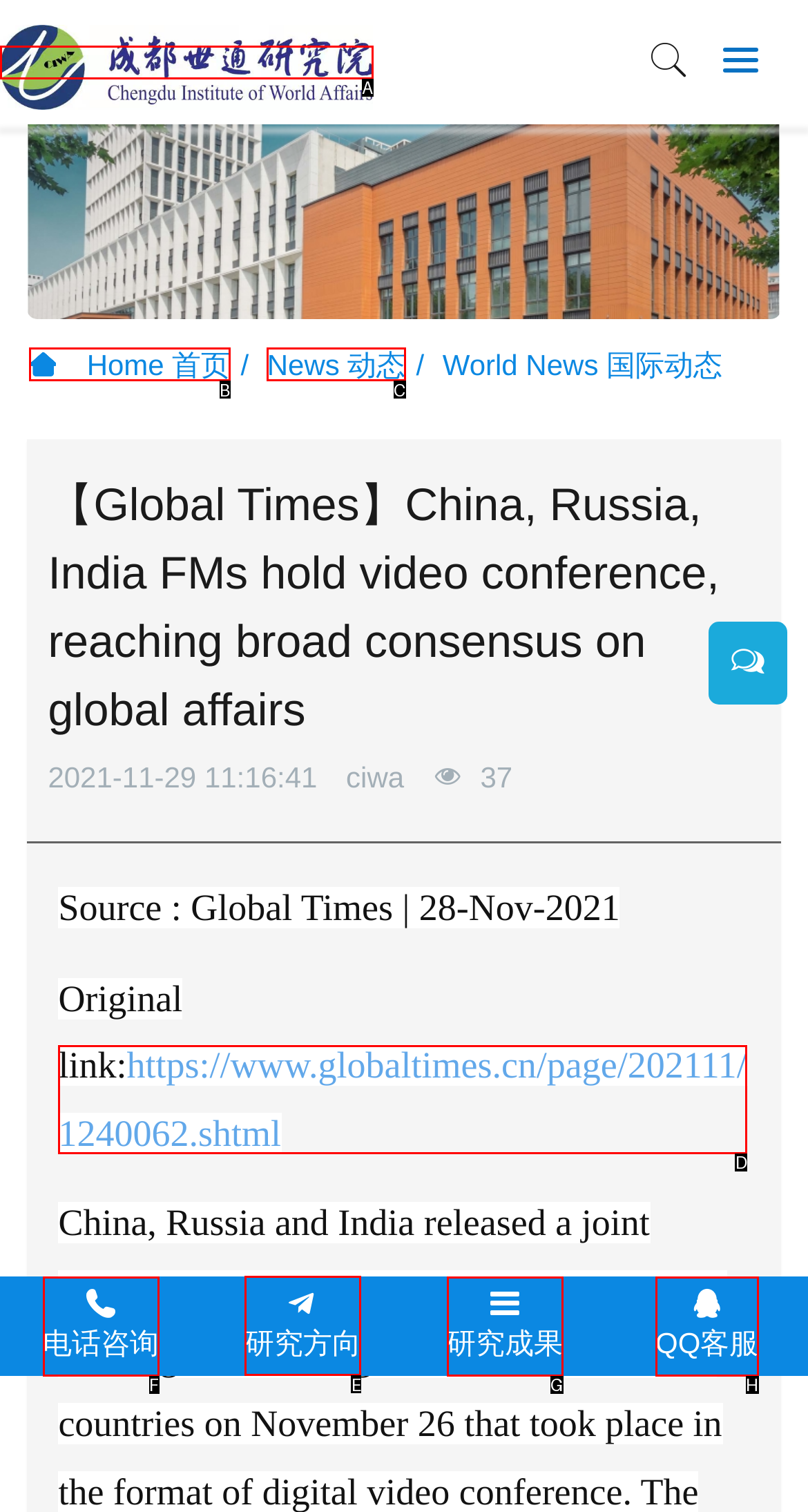Select the letter of the element you need to click to complete this task: View research directions
Answer using the letter from the specified choices.

E